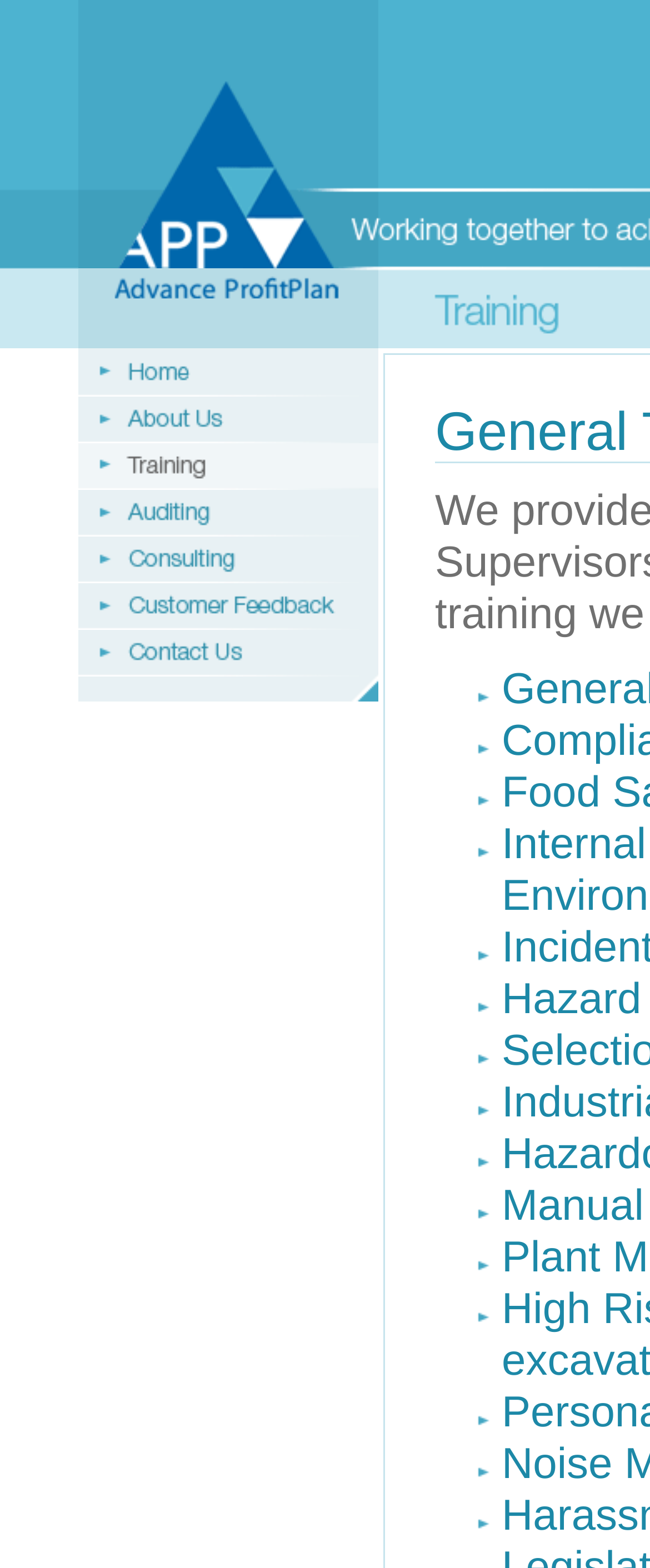Given the description of the UI element: "alt="Customer Feedback" name="Image24"", predict the bounding box coordinates in the form of [left, top, right, bottom], with each value being a float between 0 and 1.

[0.121, 0.388, 0.582, 0.406]